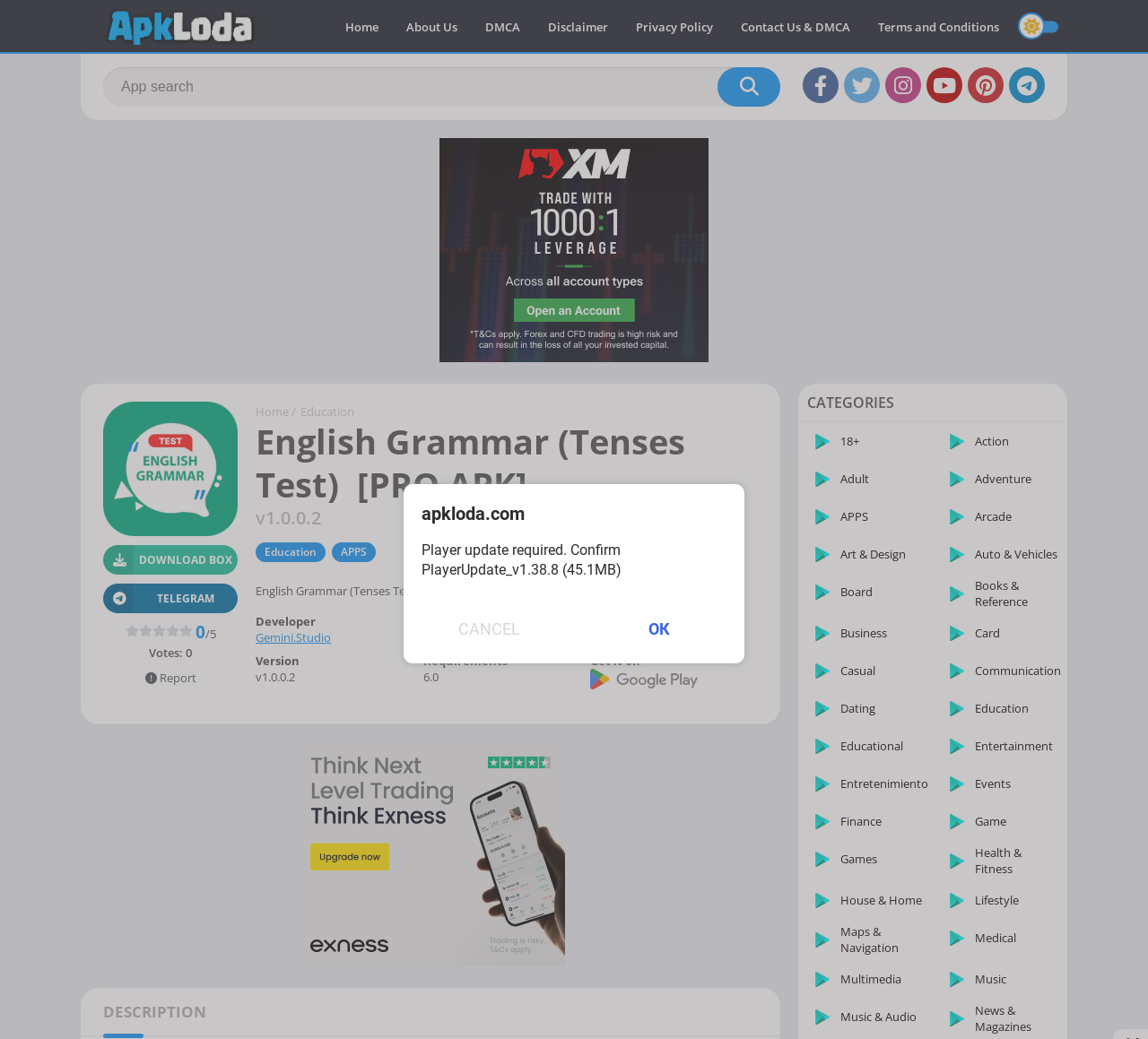What is the version of the APK?
Use the image to answer the question with a single word or phrase.

v1.0.0.2